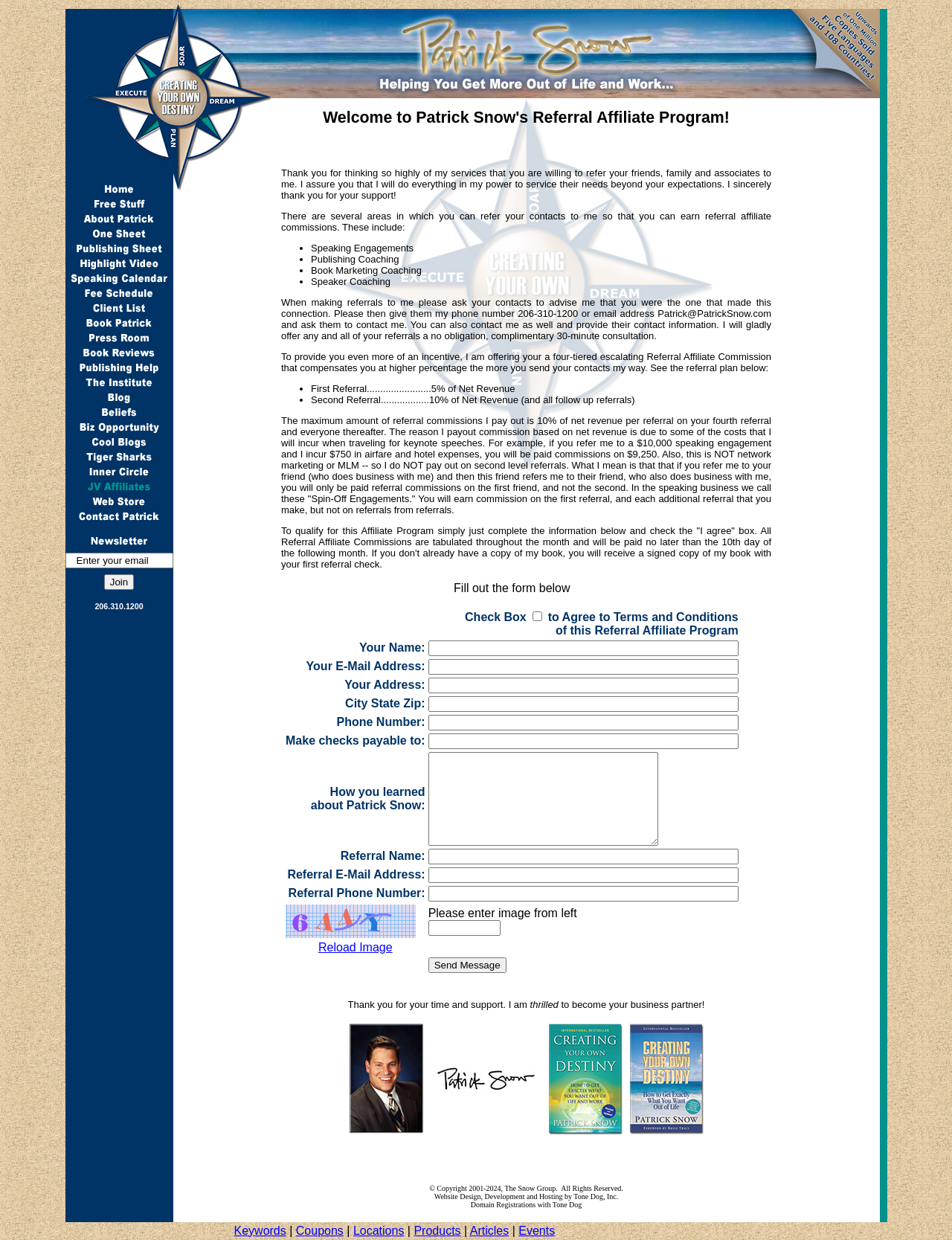Please find the main title text of this webpage.

Welcome to Patrick Snow's Referral Affiliate Program!